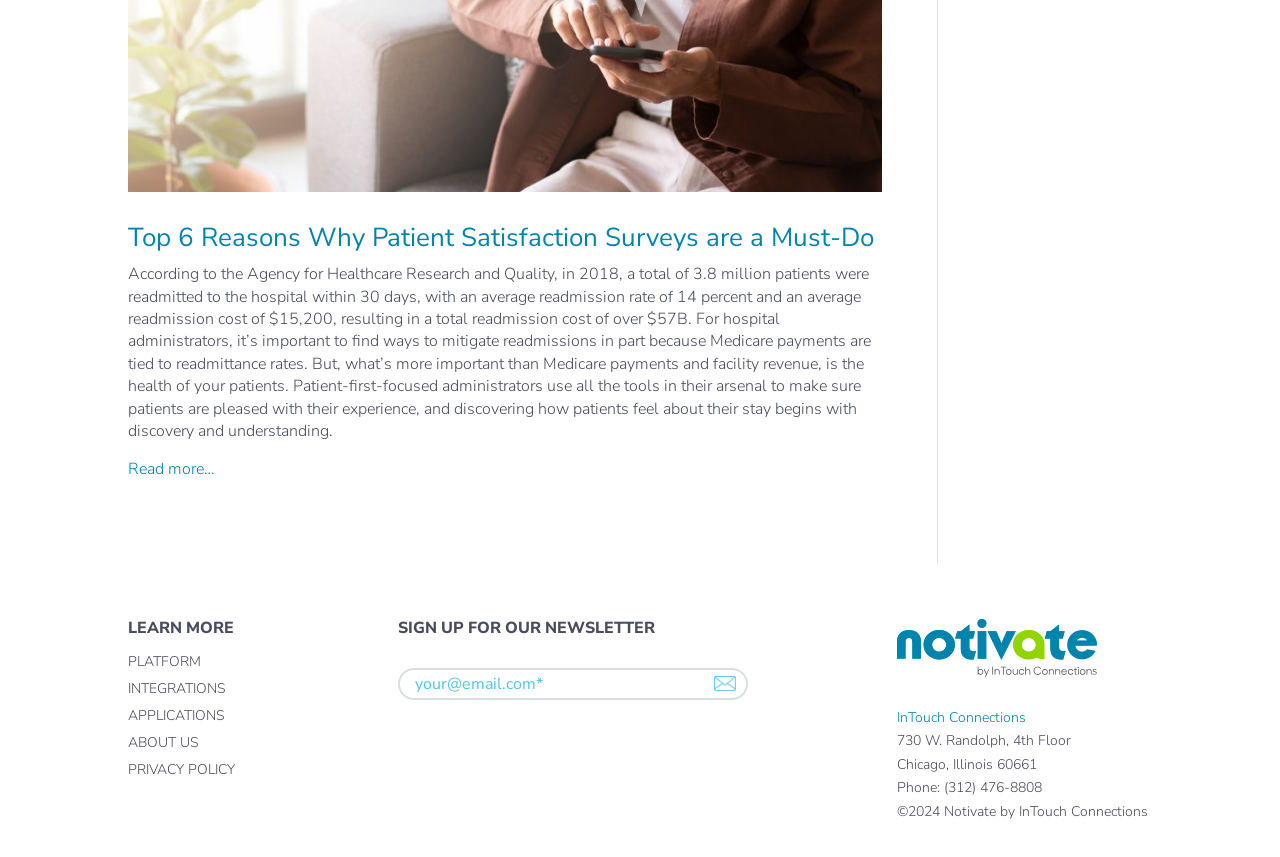Please identify the bounding box coordinates of the element that needs to be clicked to execute the following command: "Sign up for the newsletter". Provide the bounding box using four float numbers between 0 and 1, formatted as [left, top, right, bottom].

[0.311, 0.78, 0.584, 0.817]